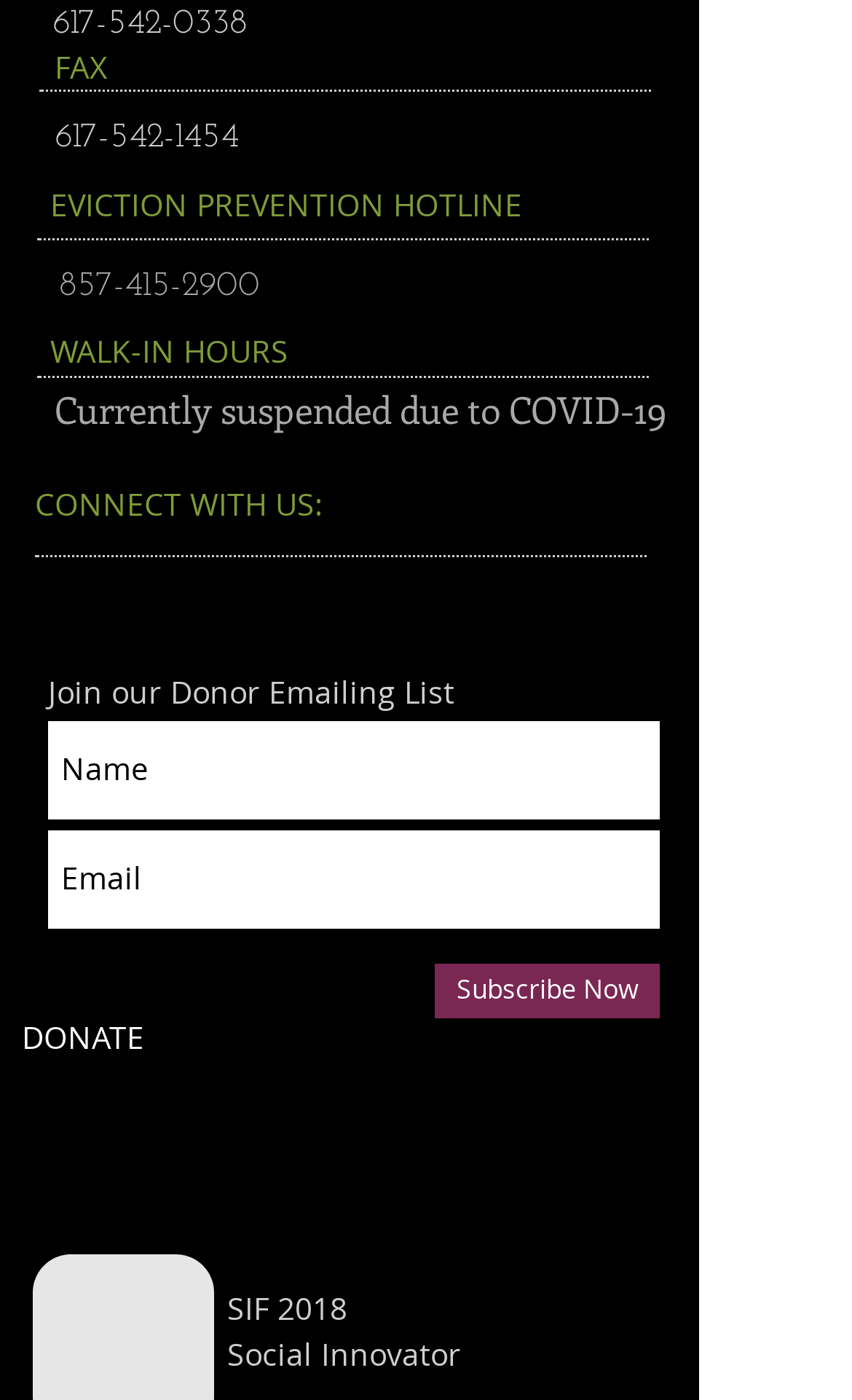Using the element description: "parent_node: Comment * name="comment"", determine the bounding box coordinates. The coordinates should be in the format [left, top, right, bottom], with values between 0 and 1.

None